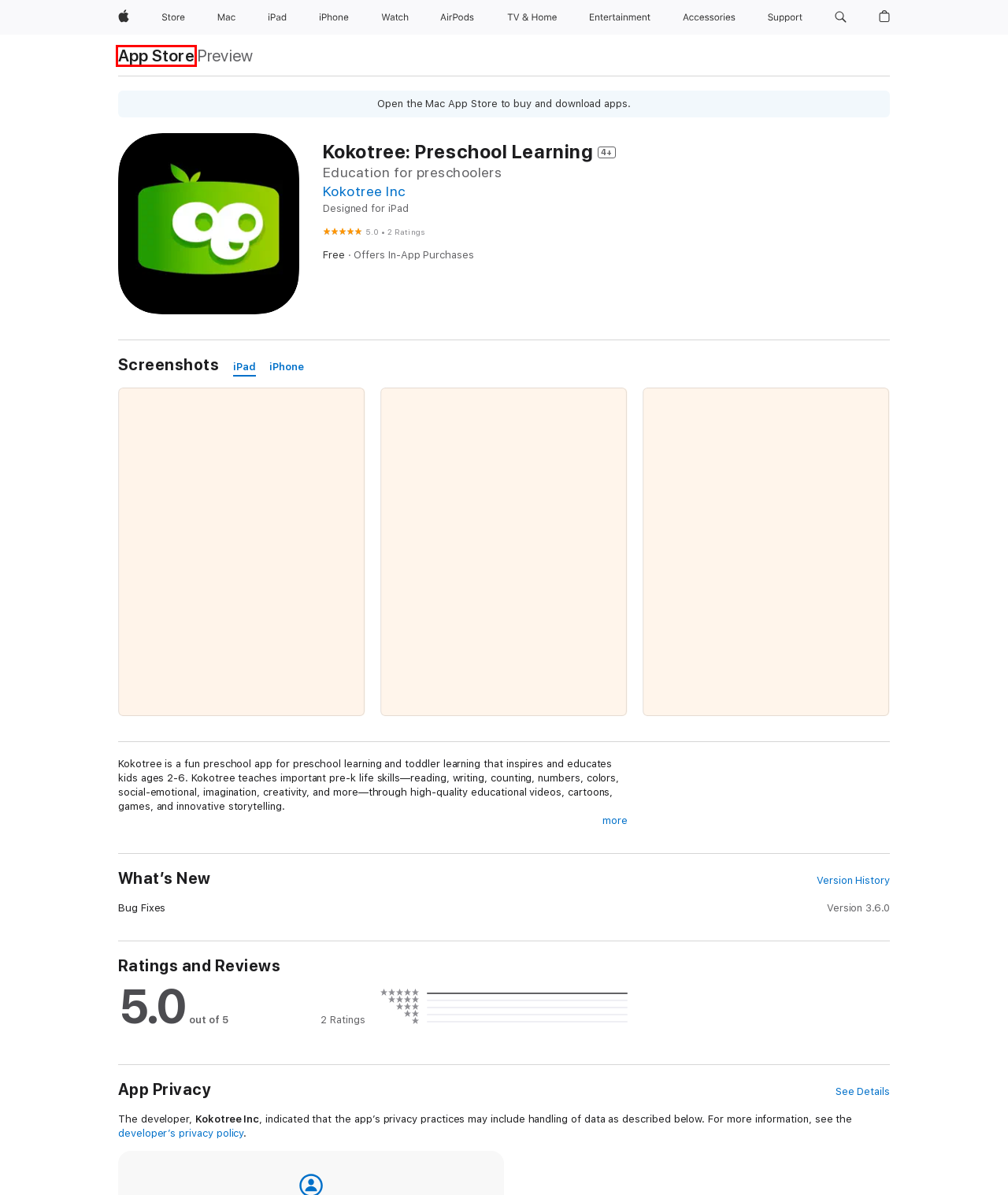You have a screenshot of a webpage where a red bounding box highlights a specific UI element. Identify the description that best matches the resulting webpage after the highlighted element is clicked. The choices are:
A. iPad - Apple
B. App Store - Apple
C. Entertainment - Services - Apple
D. Apple Accessories for Apple Watch, iPhone, iPad, Mac and Vision Pro - Apple
E. TV & Home - Apple
F. Apple Store Online - Apple
G. AirPods - Apple
H. Apple Watch - Apple

B